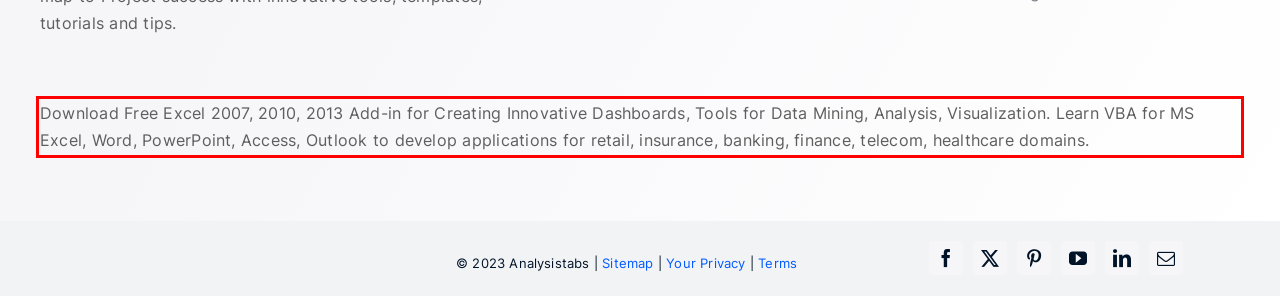You have a screenshot of a webpage, and there is a red bounding box around a UI element. Utilize OCR to extract the text within this red bounding box.

Download Free Excel 2007, 2010, 2013 Add-in for Creating Innovative Dashboards, Tools for Data Mining, Analysis, Visualization. Learn VBA for MS Excel, Word, PowerPoint, Access, Outlook to develop applications for retail, insurance, banking, finance, telecom, healthcare domains.